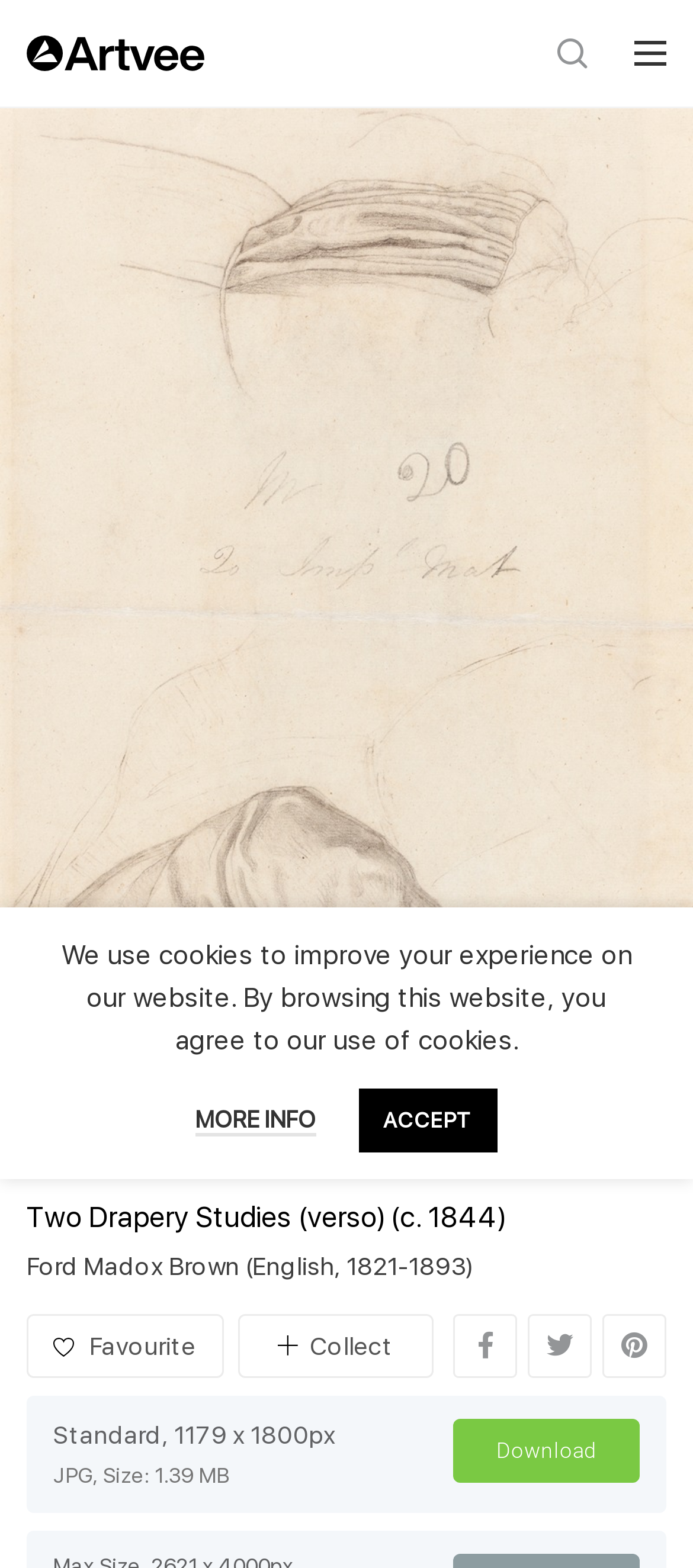Indicate the bounding box coordinates of the element that needs to be clicked to satisfy the following instruction: "Download the artwork". The coordinates should be four float numbers between 0 and 1, i.e., [left, top, right, bottom].

[0.654, 0.905, 0.923, 0.946]